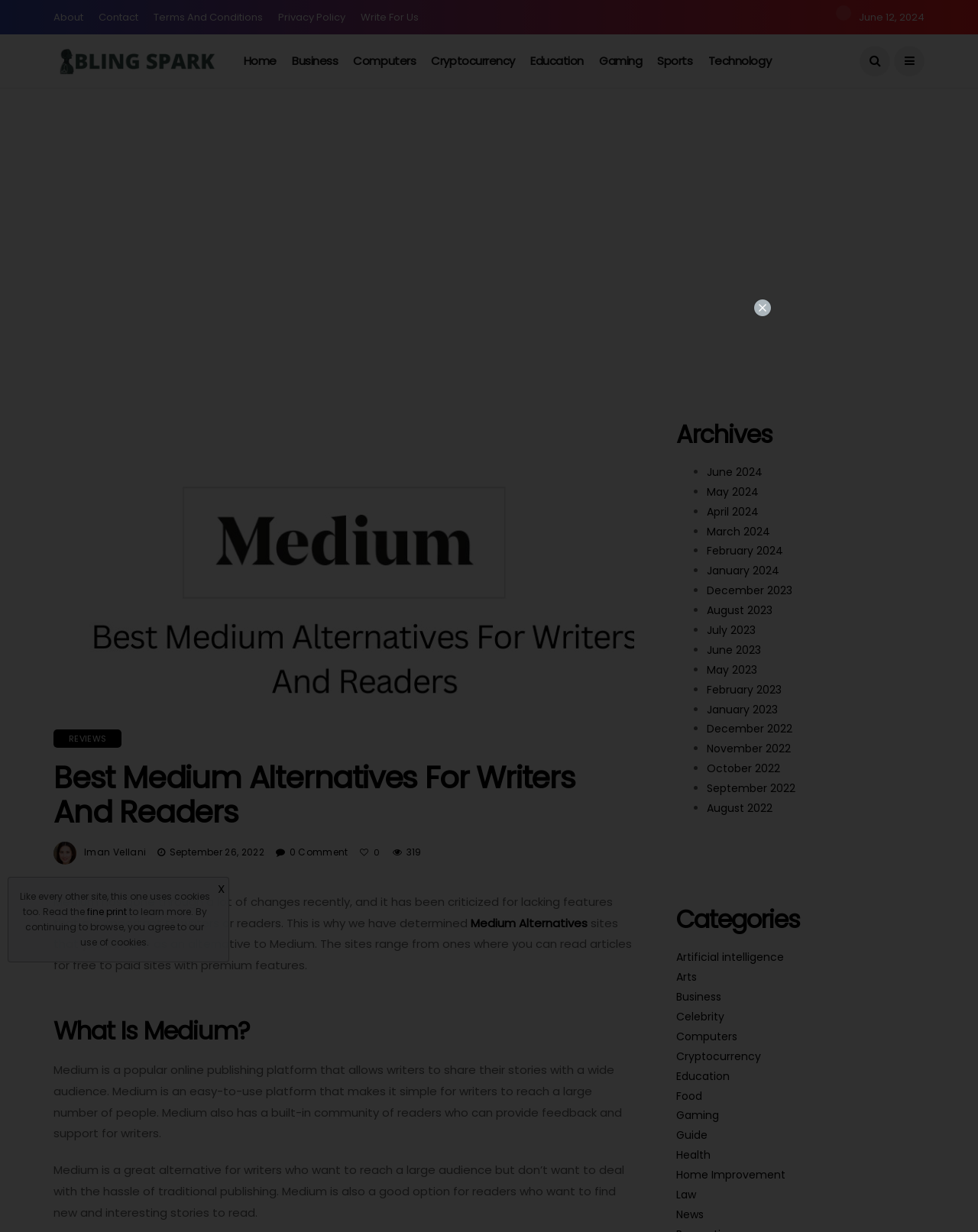Provide a brief response in the form of a single word or phrase:
How many months are listed in the Archives section?

12